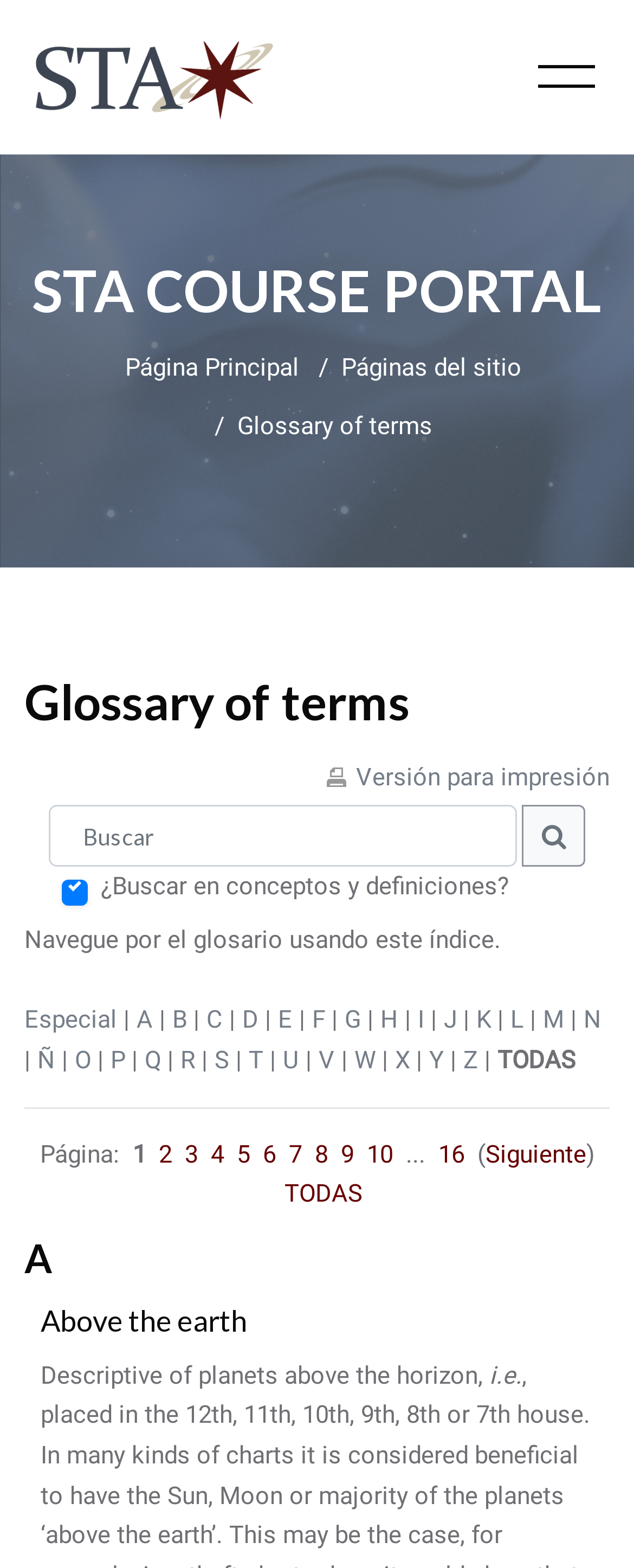How many pages are there in the glossary?
Analyze the image and deliver a detailed answer to the question.

I can see that the webpage has a pagination section at the bottom, and it shows that there are 16 pages in total.